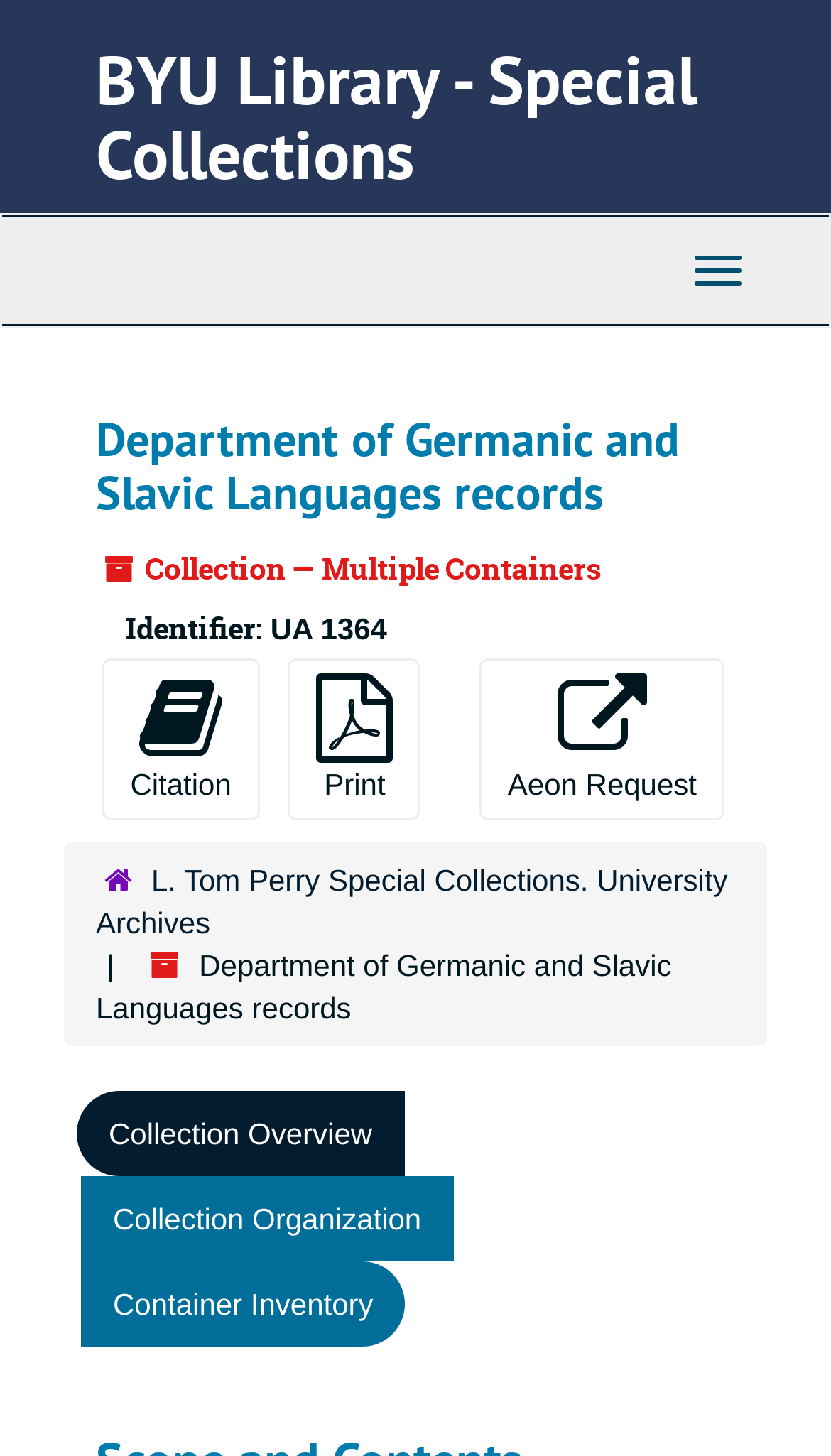Generate a thorough caption detailing the webpage content.

The webpage is about the "Department of Germanic and Slavic Languages records" collection at the BYU Library - Special Collections. At the top, there is a heading with the title "BYU Library - Special Collections" which is also a link. Below it, there is a top-level navigation bar that spans the entire width of the page.

The main content of the page is divided into two sections. On the left, there is a section with a heading "Department of Germanic and Slavic Languages records" followed by a brief description "Collection — Multiple Containers". Below it, there is a label "Identifier:" with the value "UA 1364" next to it.

On the right side of the page, there are three buttons for page actions: "Citation", "Print", and "Aeon Request". These buttons are aligned horizontally and are positioned below the heading "Department of Germanic and Slavic Languages records".

Further down the page, there is a hierarchical navigation section that takes up most of the page width. It contains a link to "L. Tom Perry Special Collections. University Archives" followed by a text "Department of Germanic and Slavic Languages records". Below it, there are three links: "Collection Overview", "Collection Organization", and "Container Inventory", which are aligned vertically and are positioned near the bottom of the page.